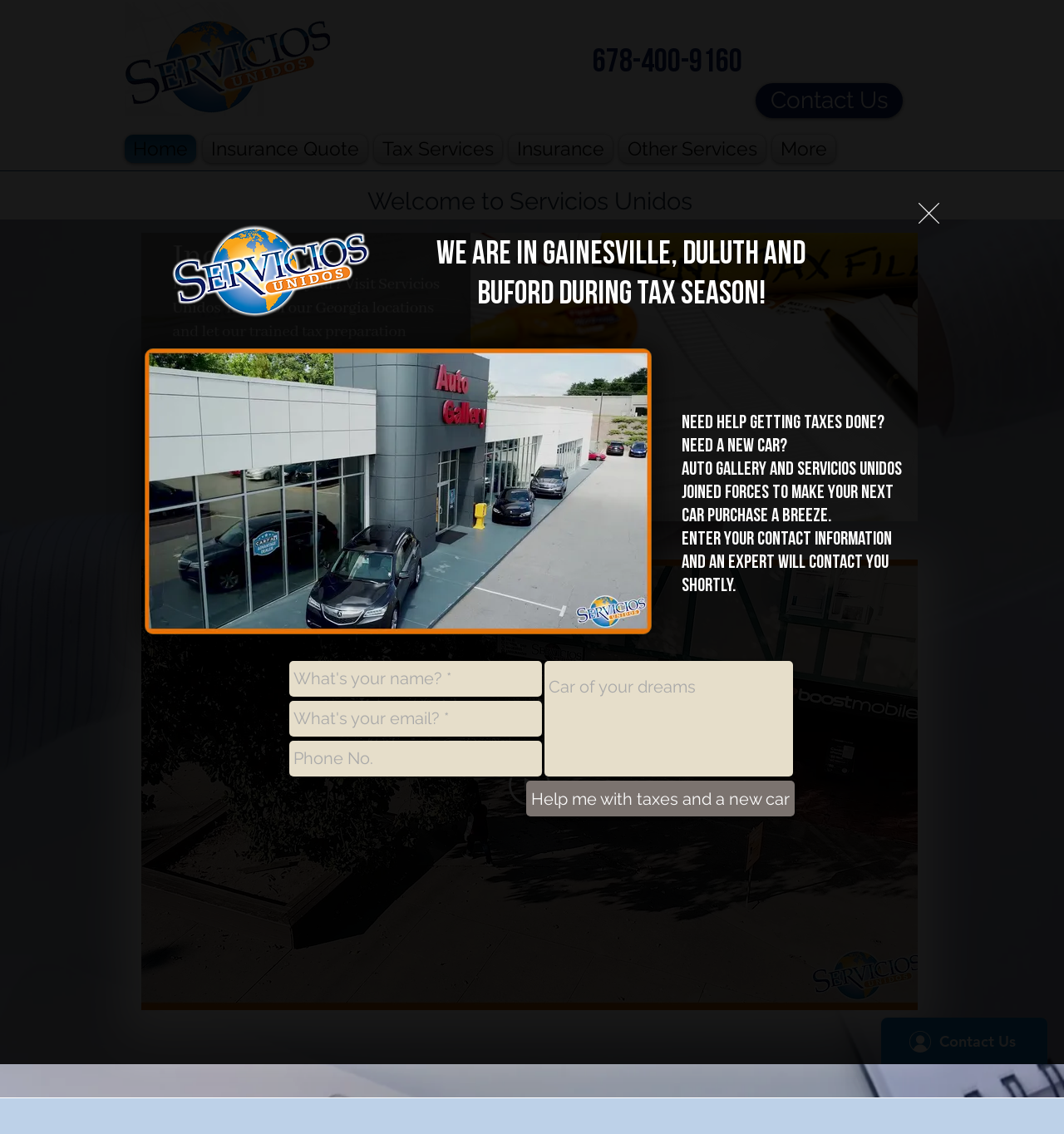Offer an extensive depiction of the webpage and its key elements.

The webpage is the homepage of Servicios Unidos, a company that offers various services including insurance, tax services, and more. At the top left corner, there is a logo of the website with a globe, which is also a link. Next to the logo, there is a phone number "678-400-9160" displayed prominently. 

On the top right corner, there are navigation links including "Home", "Insurance Quote", "Tax Services", "Insurance", and "Other Services". Below the navigation links, there is a heading that reads "Welcome to Servicios Unidos". 

Below the heading, there is a section that appears to be a promotional area. It features an image with a "Play video" button, and a canvas and video element that takes up a significant portion of the screen. 

On the bottom right corner, there is a chat iframe from Wix Chat. 

There is a dialog box that pops up, which appears to be a promotional offer. It features an image, a heading that reads "we are in Gainesville, Duluth and buford during TAX SEASON!", and a button to "Back to site". 

Inside the dialog box, there are several sections. One section asks if the user needs help getting taxes done, and another section asks if the user needs a new car. There is a paragraph of text that explains how Auto Gallery and Servicios Unidos have joined forces to make car purchases easier. 

Below these sections, there is a form that allows users to enter their contact information, including name, email, and phone number. There is a button to submit the form, which reads "Help me with taxes and a new car".